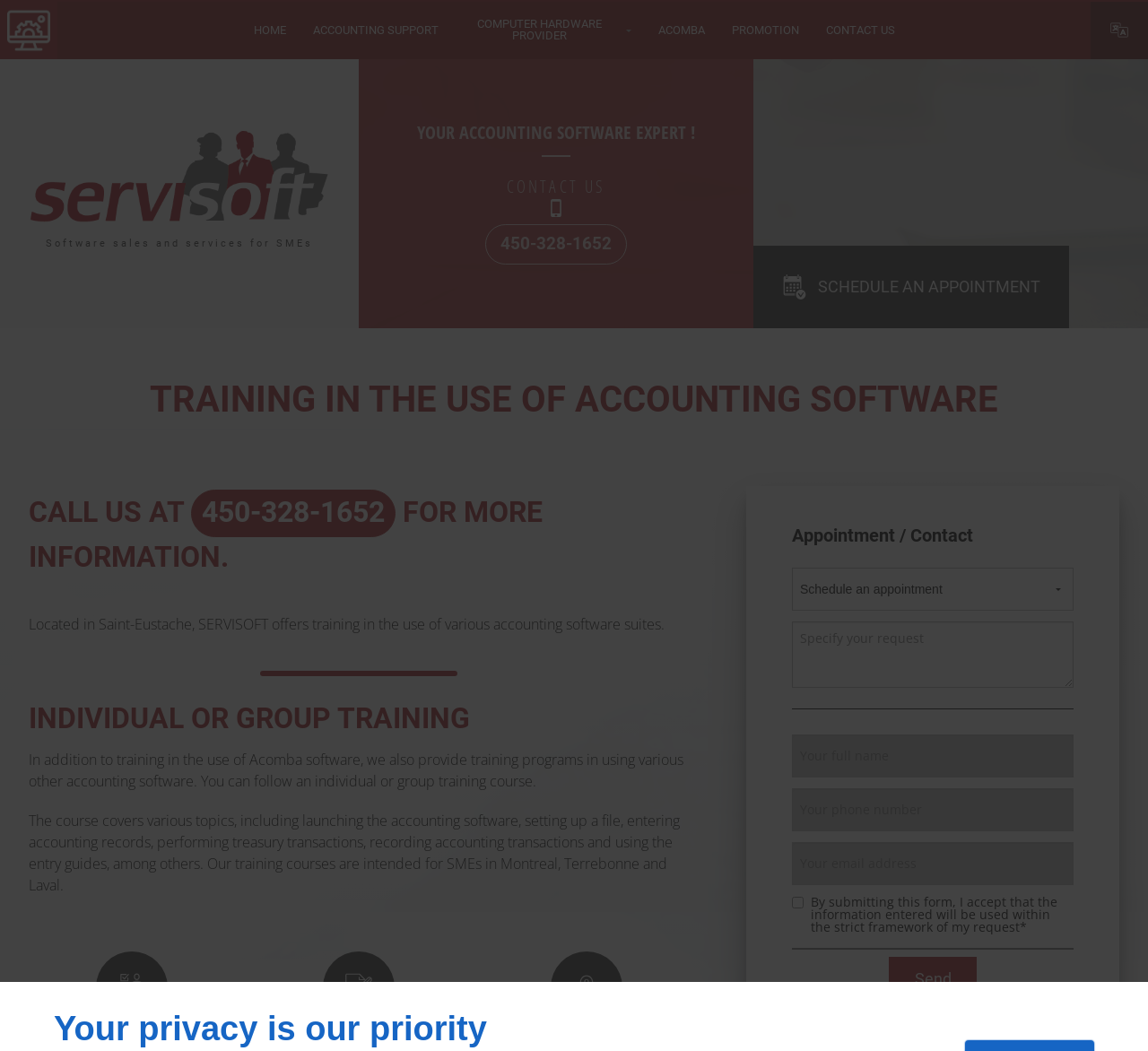Locate the bounding box coordinates of the clickable region to complete the following instruction: "Click the 'Send' button."

[0.774, 0.91, 0.851, 0.953]